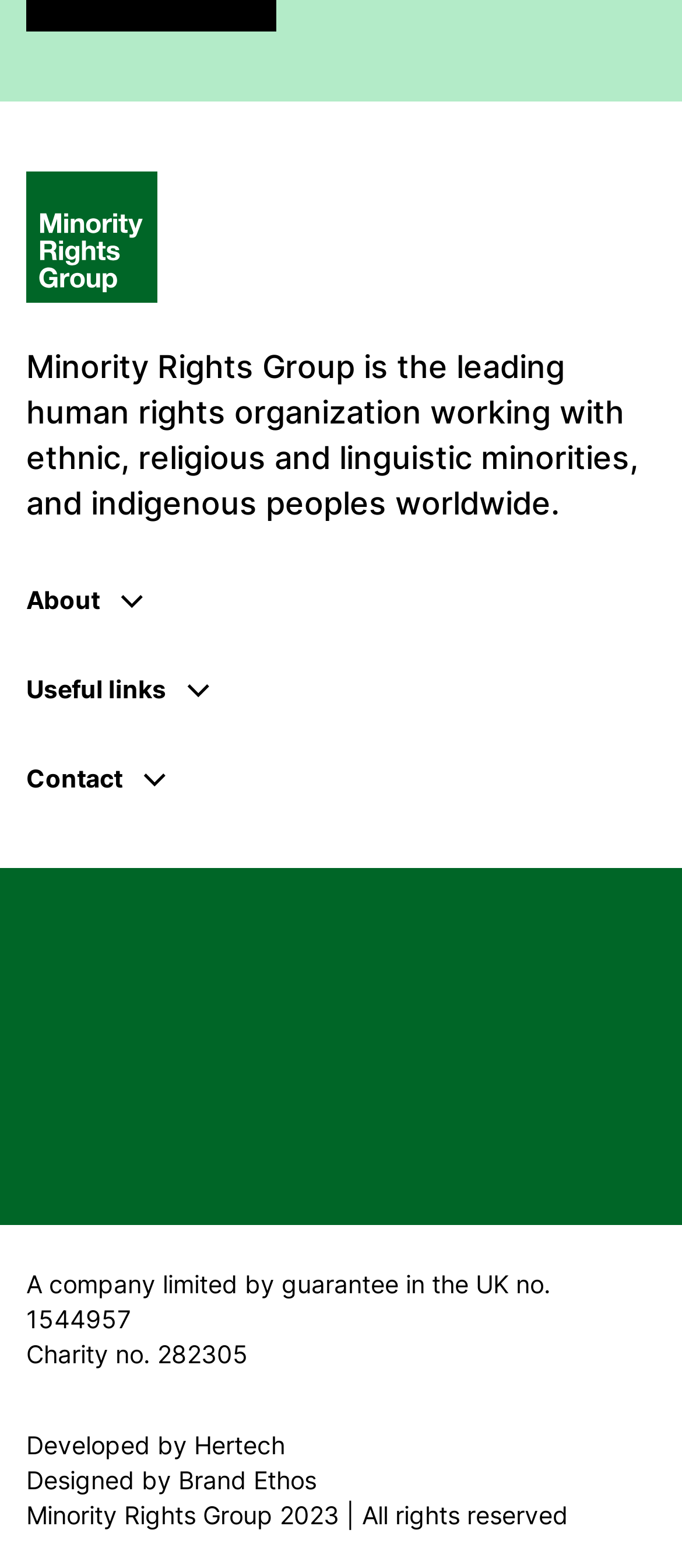What is the company limited by guarantee number in the UK?
Examine the screenshot and reply with a single word or phrase.

1544957